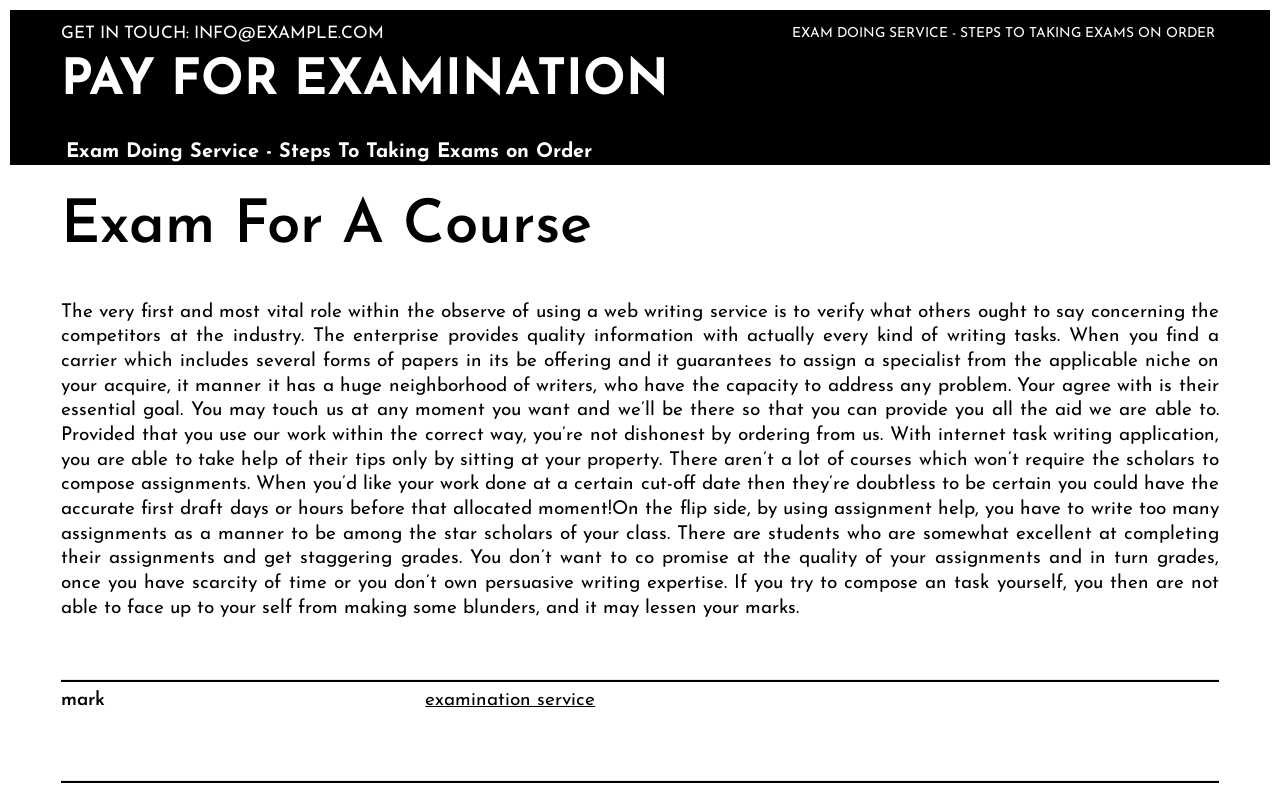What is the advantage of using assignment help?
Based on the image, give a one-word or short phrase answer.

Getting good grades